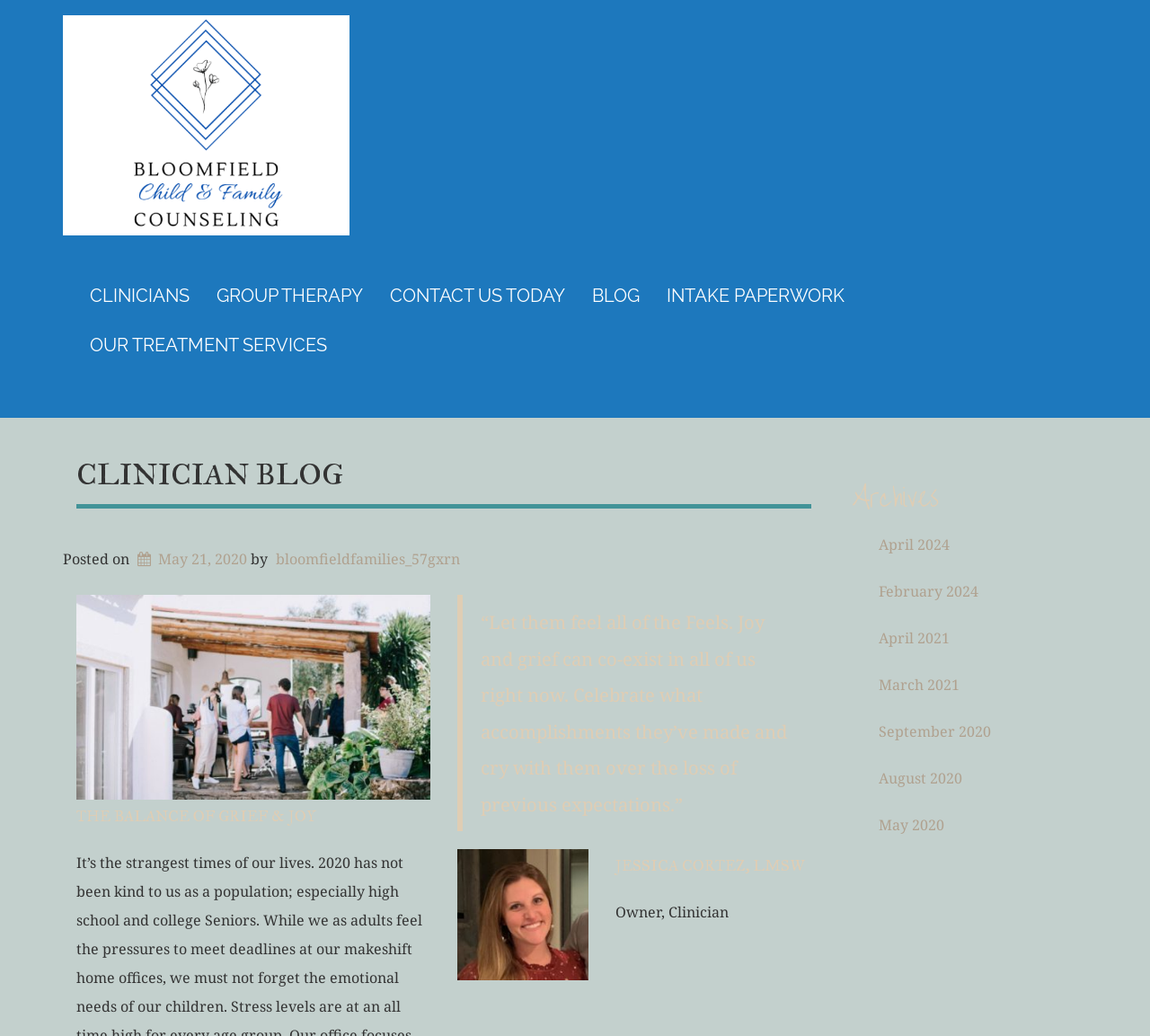Find the bounding box coordinates of the clickable element required to execute the following instruction: "Learn about Culture and Language". Provide the coordinates as four float numbers between 0 and 1, i.e., [left, top, right, bottom].

None